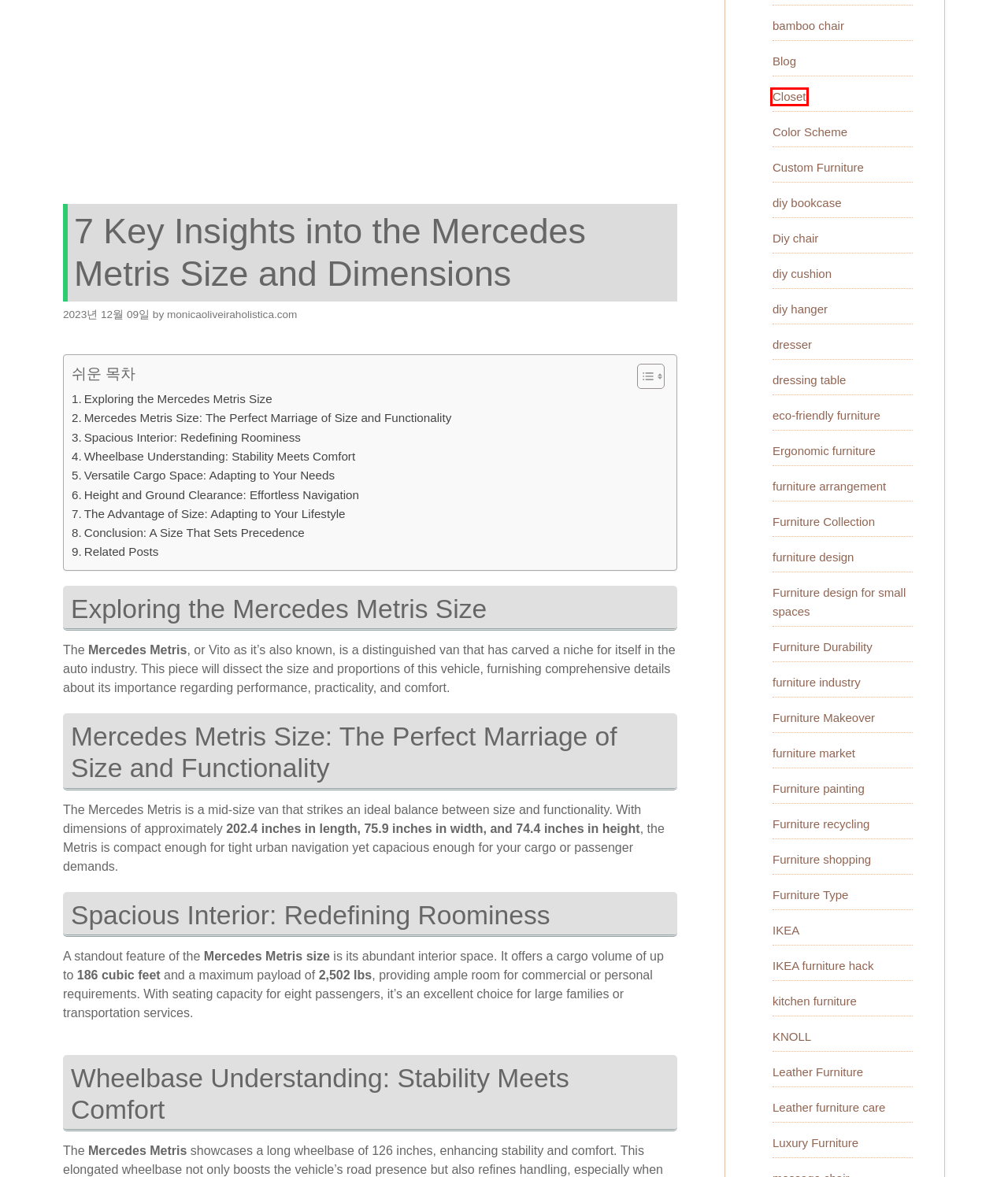With the provided screenshot showing a webpage and a red bounding box, determine which webpage description best fits the new page that appears after clicking the element inside the red box. Here are the options:
A. diy hanger - The world of furniture
B. Furniture Type - The world of furniture
C. Color Scheme - The world of furniture
D. furniture industry - The world of furniture
E. Furniture design for small spaces - The world of furniture
F. dressing table - The world of furniture
G. Closet - The world of furniture
H. IKEA - The world of furniture

G